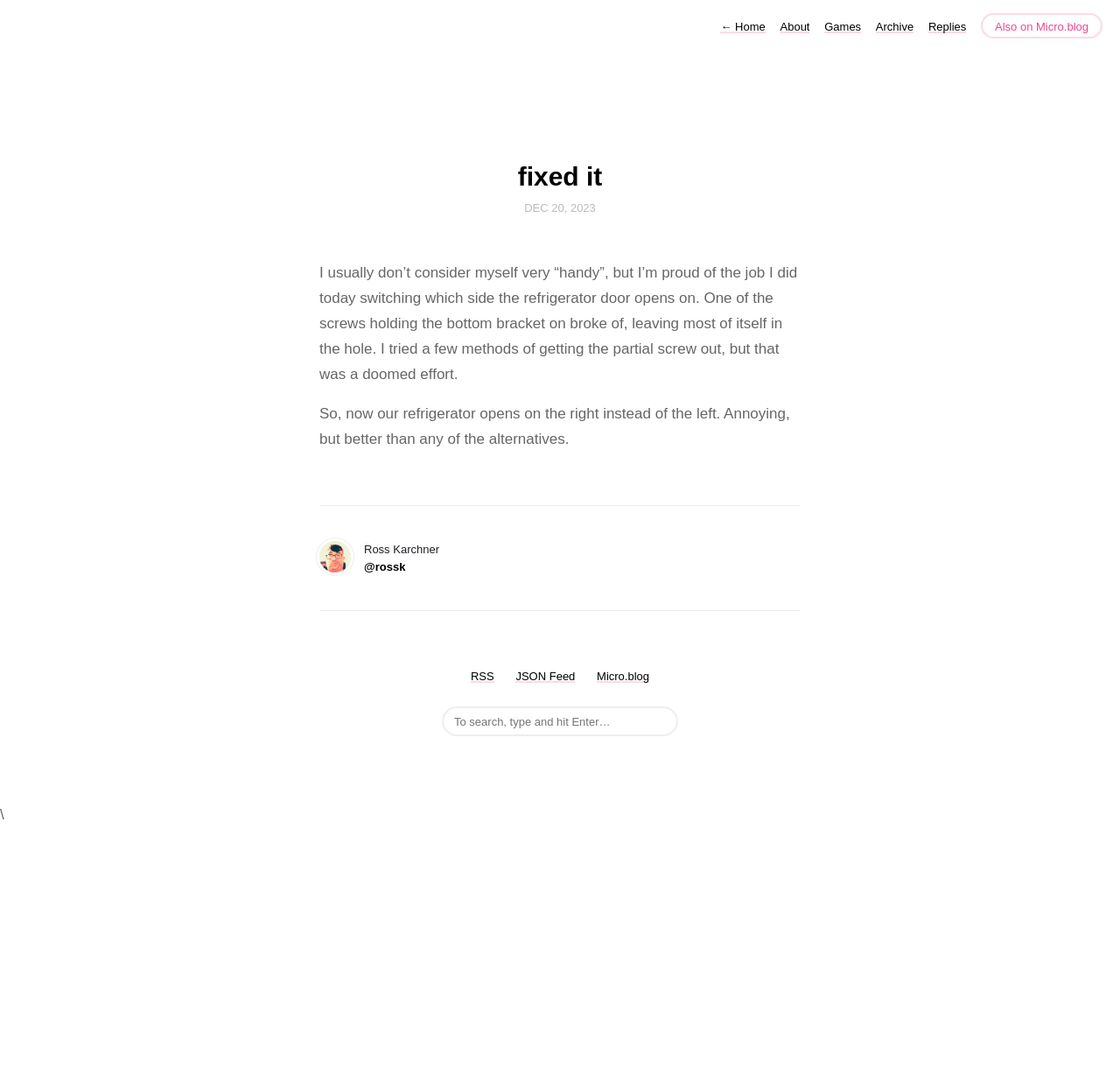Please identify the bounding box coordinates of the element that needs to be clicked to execute the following command: "view RSS feed". Provide the bounding box using four float numbers between 0 and 1, formatted as [left, top, right, bottom].

[0.42, 0.627, 0.441, 0.64]